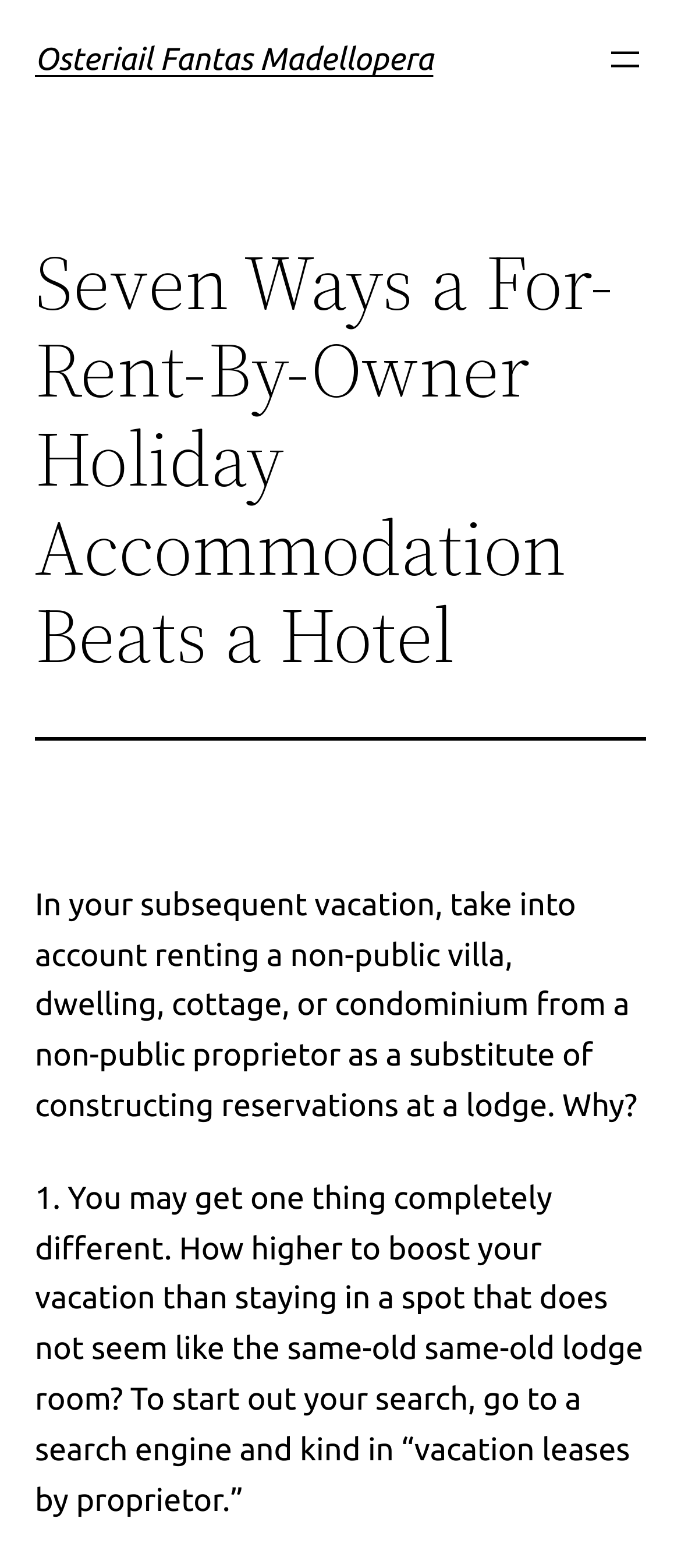Find the primary header on the webpage and provide its text.

Osteriail Fantas Madellopera